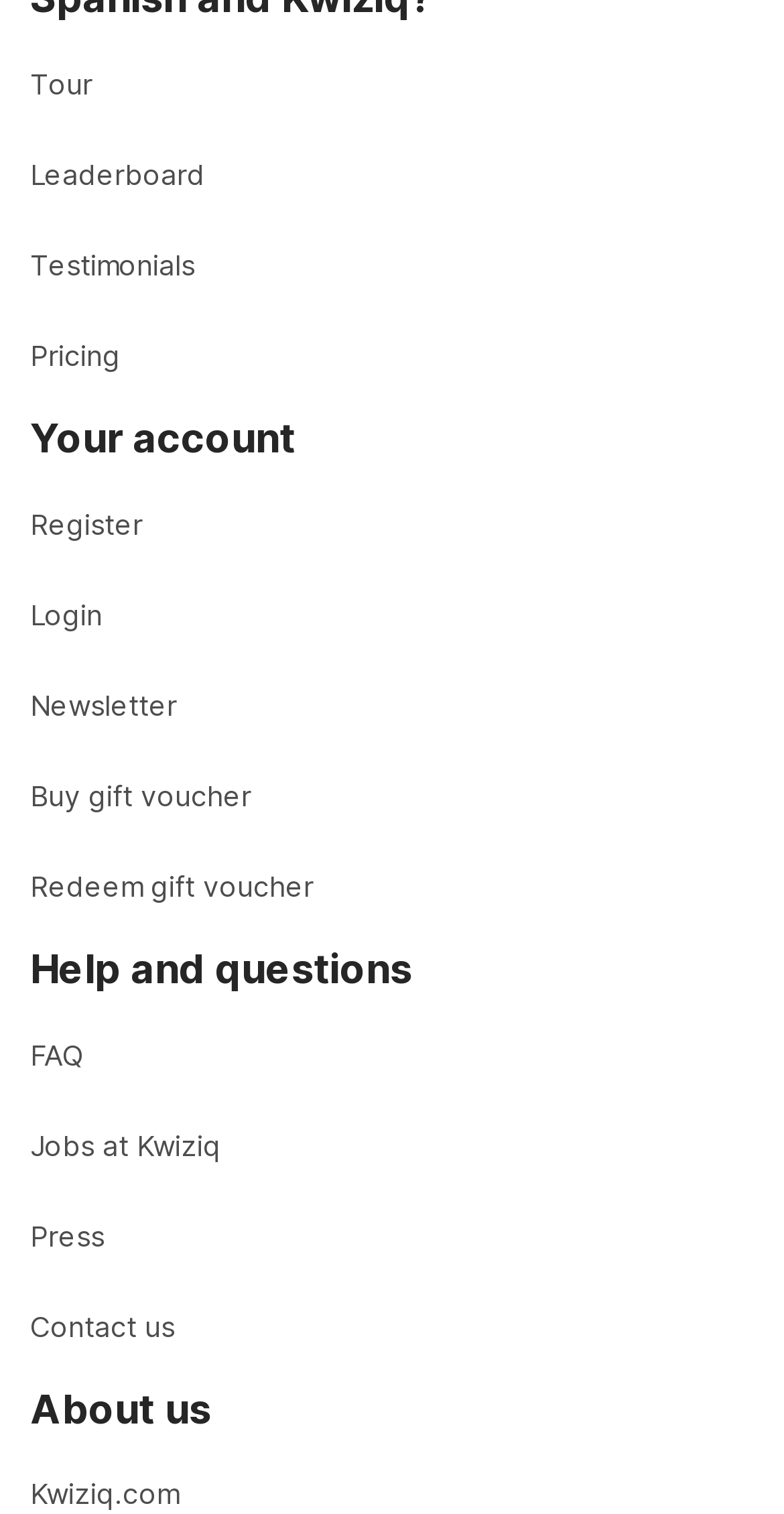Pinpoint the bounding box coordinates of the clickable element to carry out the following instruction: "View testimonials."

[0.038, 0.154, 0.962, 0.196]